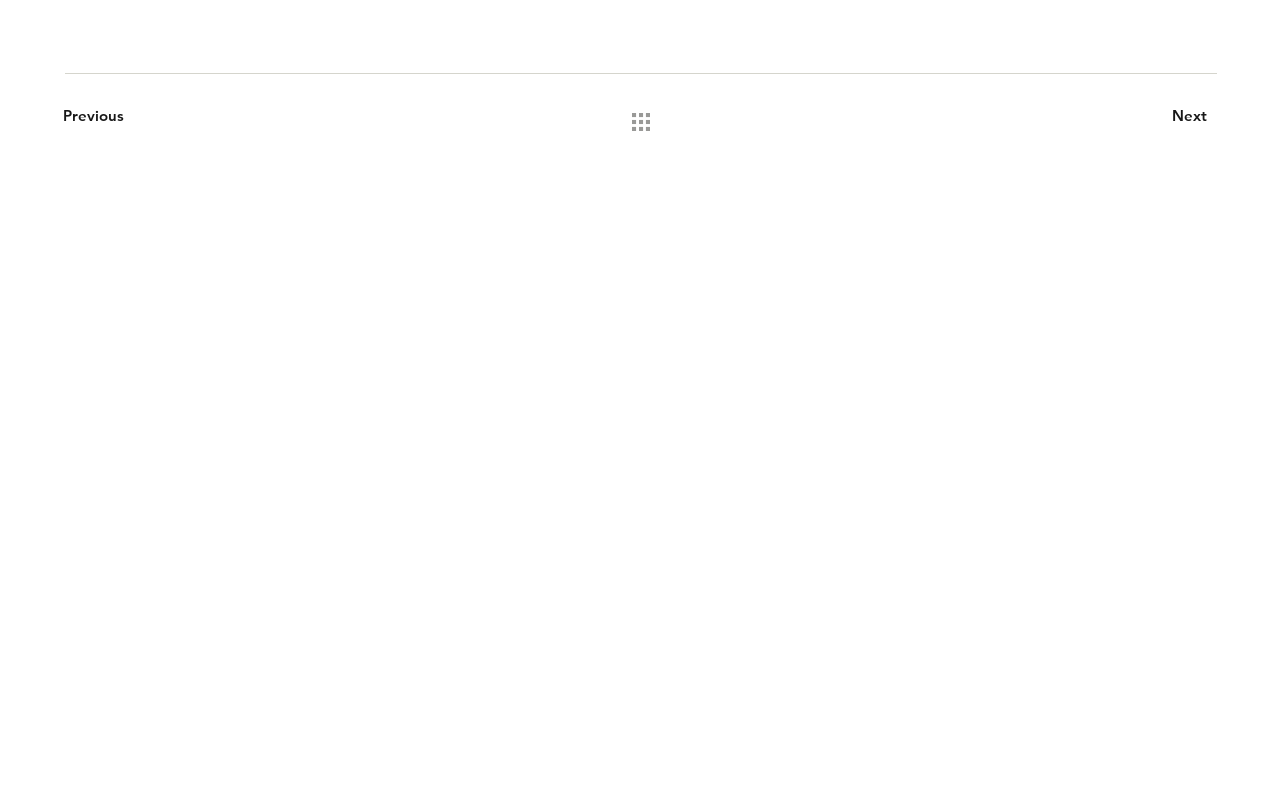Determine the bounding box coordinates for the region that must be clicked to execute the following instruction: "Follow the studio on Instagram".

[0.707, 0.424, 0.872, 0.474]